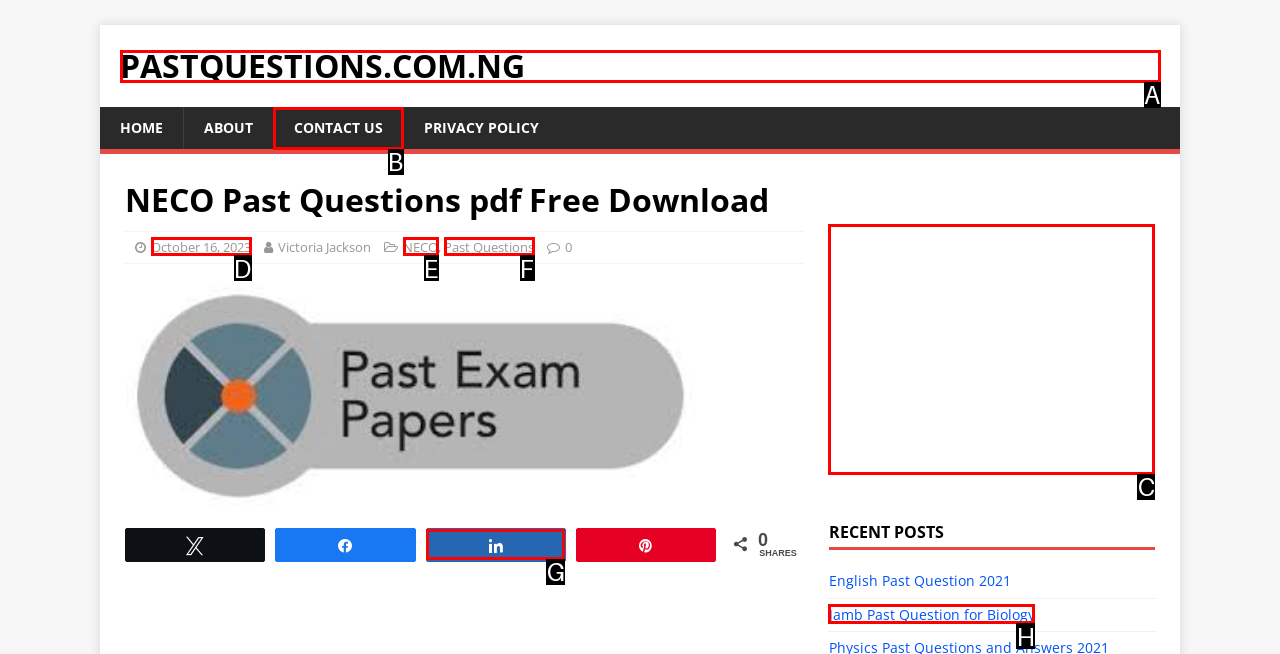Point out the option that aligns with the description: PastQuestions.com.ng
Provide the letter of the corresponding choice directly.

A